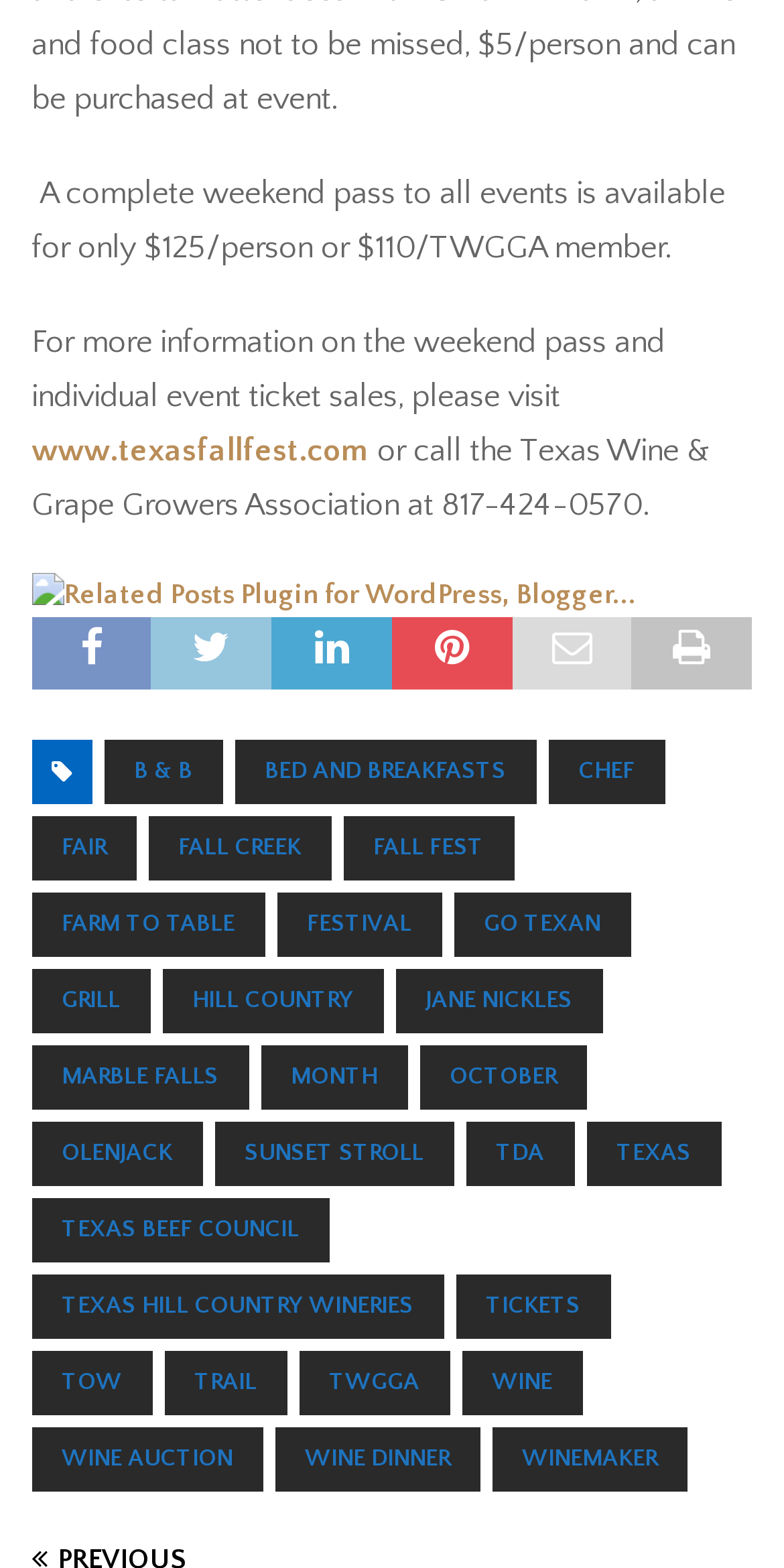Provide a brief response using a word or short phrase to this question:
How many StaticText elements are there on the webpage?

4